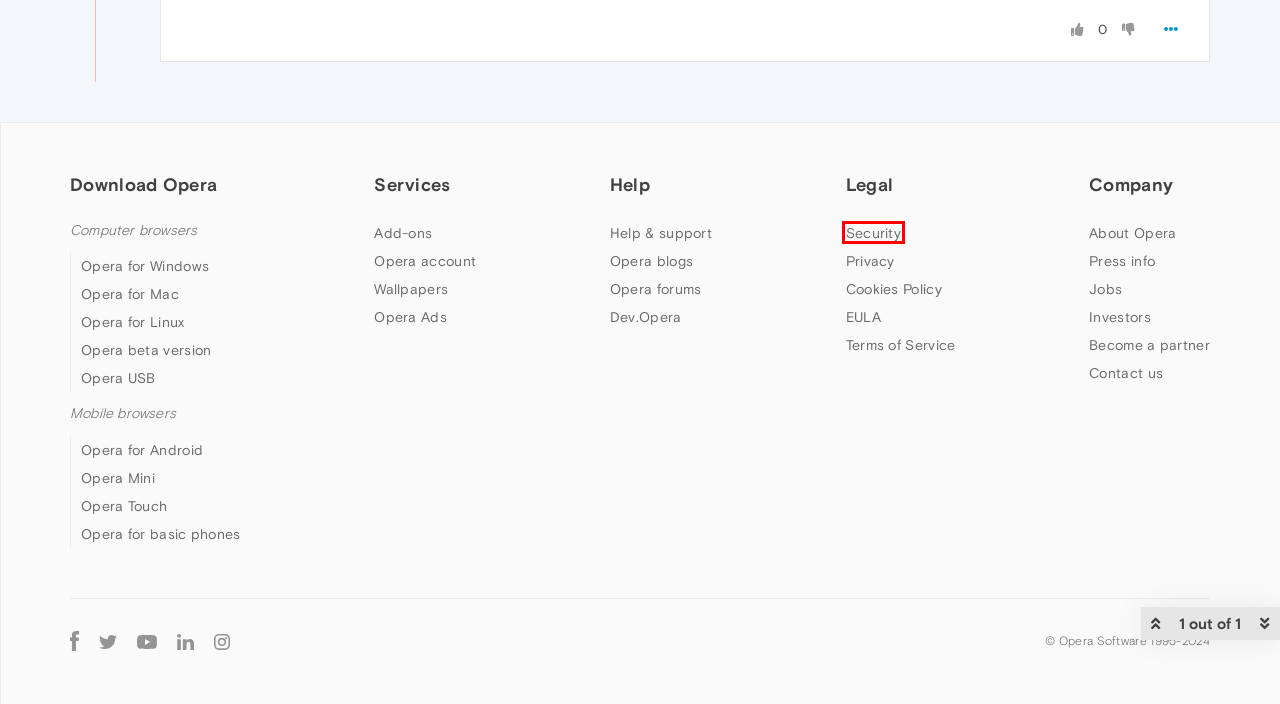You are presented with a screenshot of a webpage containing a red bounding box around an element. Determine which webpage description best describes the new webpage after clicking on the highlighted element. Here are the candidates:
A. Opera business partnerships | B2B Contact page | Opera
B. Opera Ads - Proven intelligent advertising | Opera
C. Welcome - Opera Security Team
D. Contact | Opera
E. Opera Account
F. Opera Mini for Android | Ad blocker, File sharing, Data savings | Opera
G. The Opera Blog - News | Opera
H. Terms of Service

C